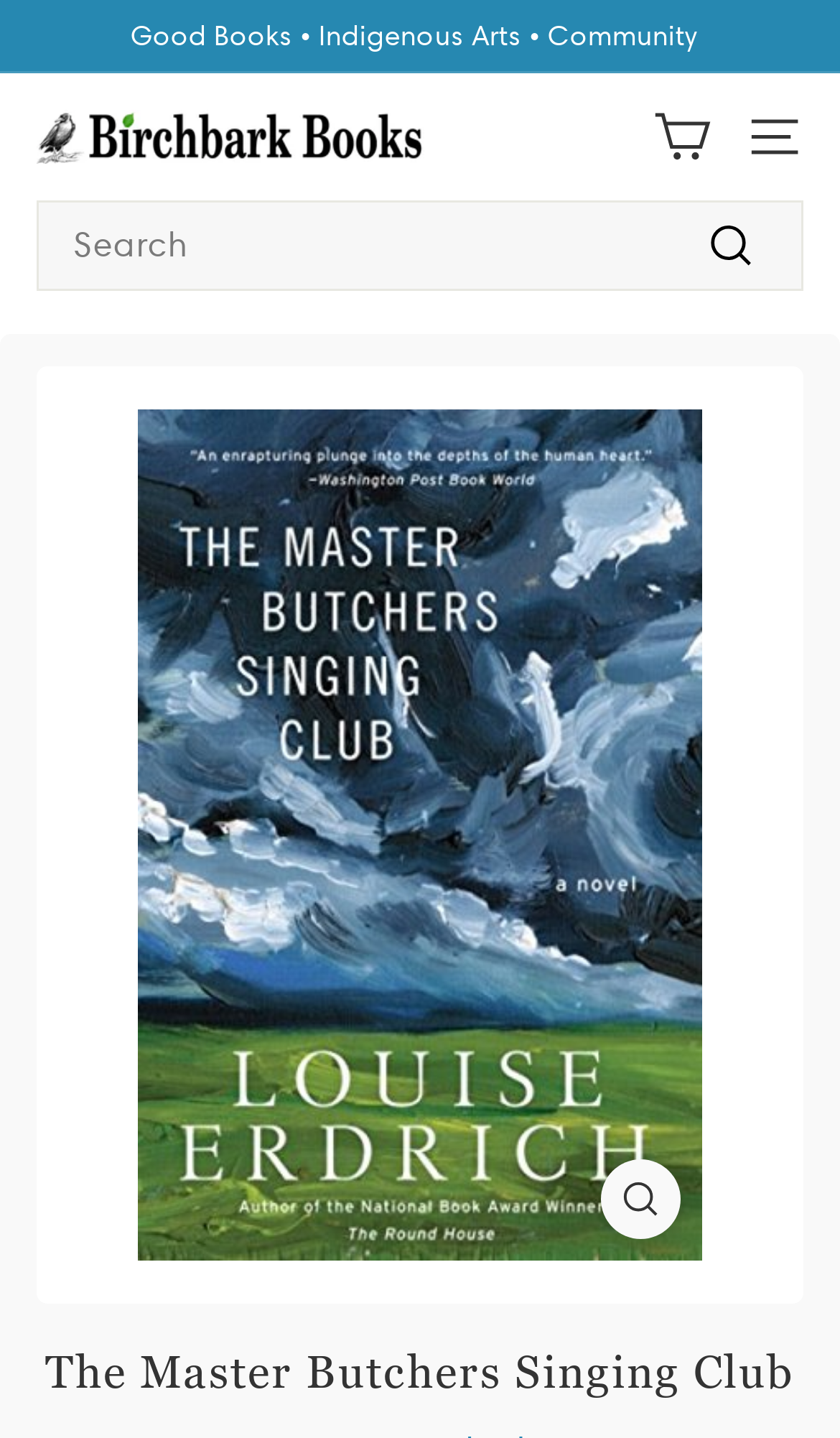Answer the following query with a single word or phrase:
What is the author of the book?

Louise Erdrich